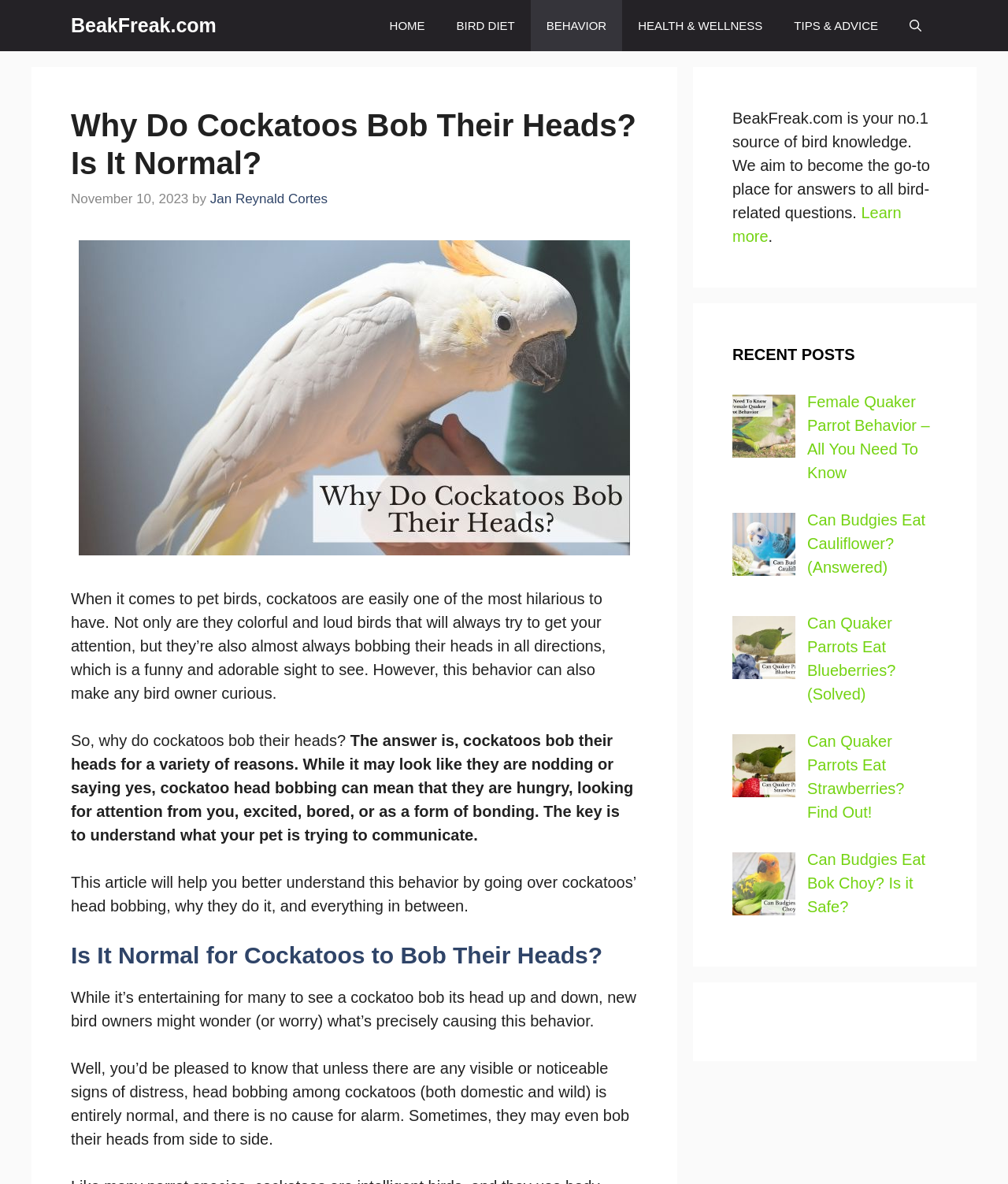Please locate the bounding box coordinates of the region I need to click to follow this instruction: "Learn more about BeakFreak.com".

[0.727, 0.172, 0.894, 0.207]